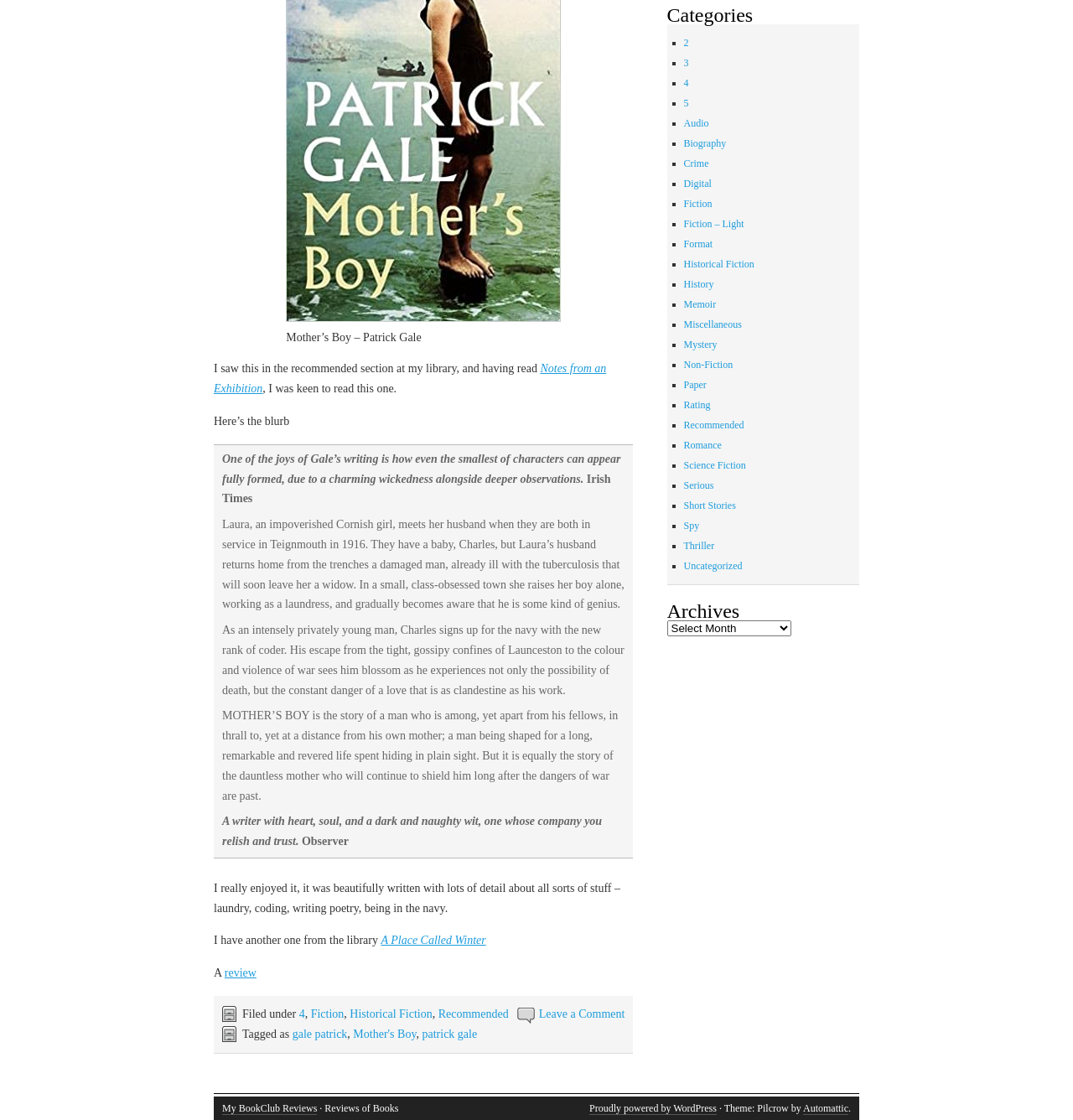For the given element description My BookClub Reviews, determine the bounding box coordinates of the UI element. The coordinates should follow the format (top-left x, top-left y, bottom-right x, bottom-right y) and be within the range of 0 to 1.

[0.207, 0.984, 0.296, 0.996]